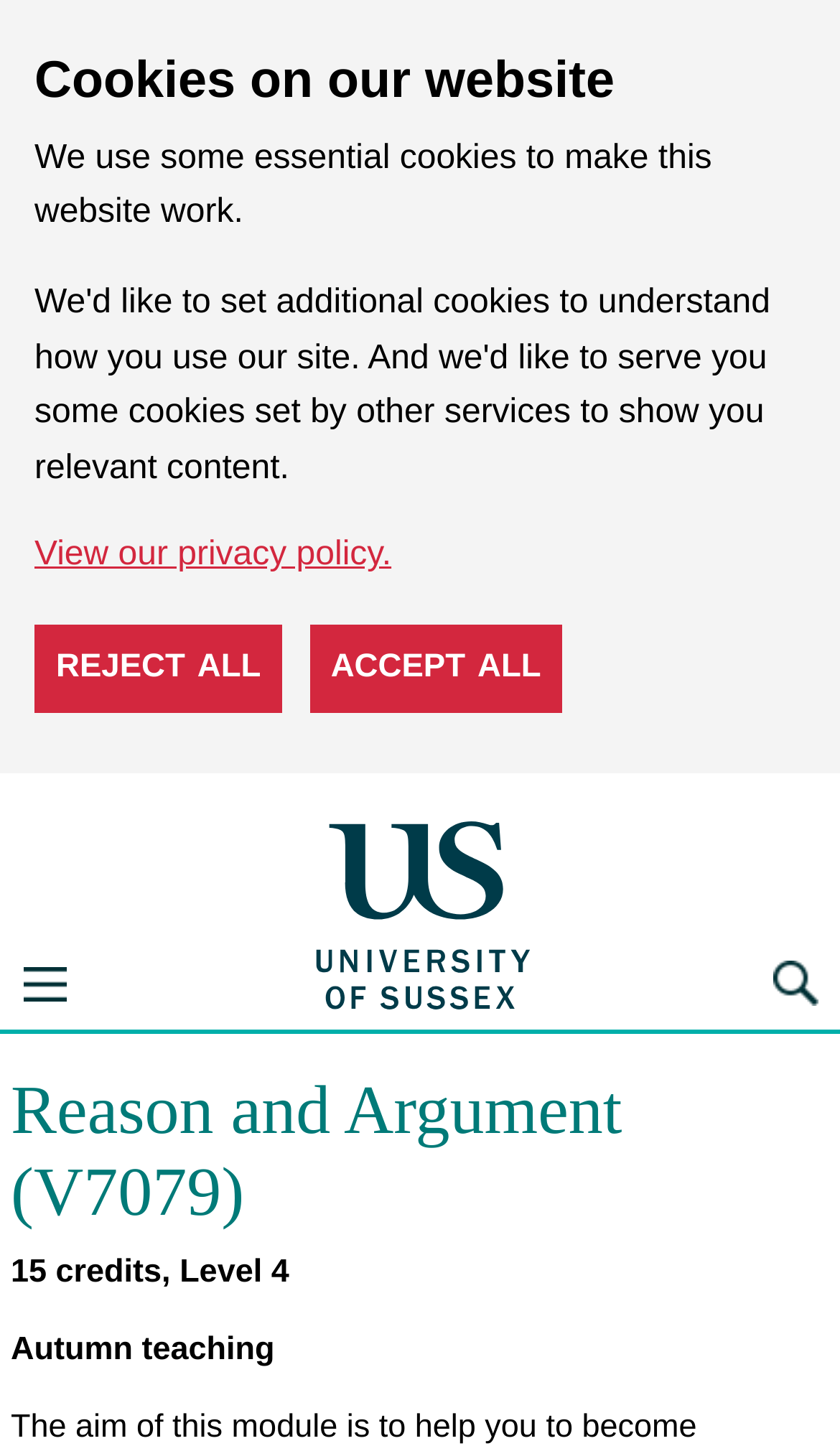Using the provided element description: "University of Sussex", determine the bounding box coordinates of the corresponding UI element in the screenshot.

[0.35, 0.557, 0.65, 0.709]